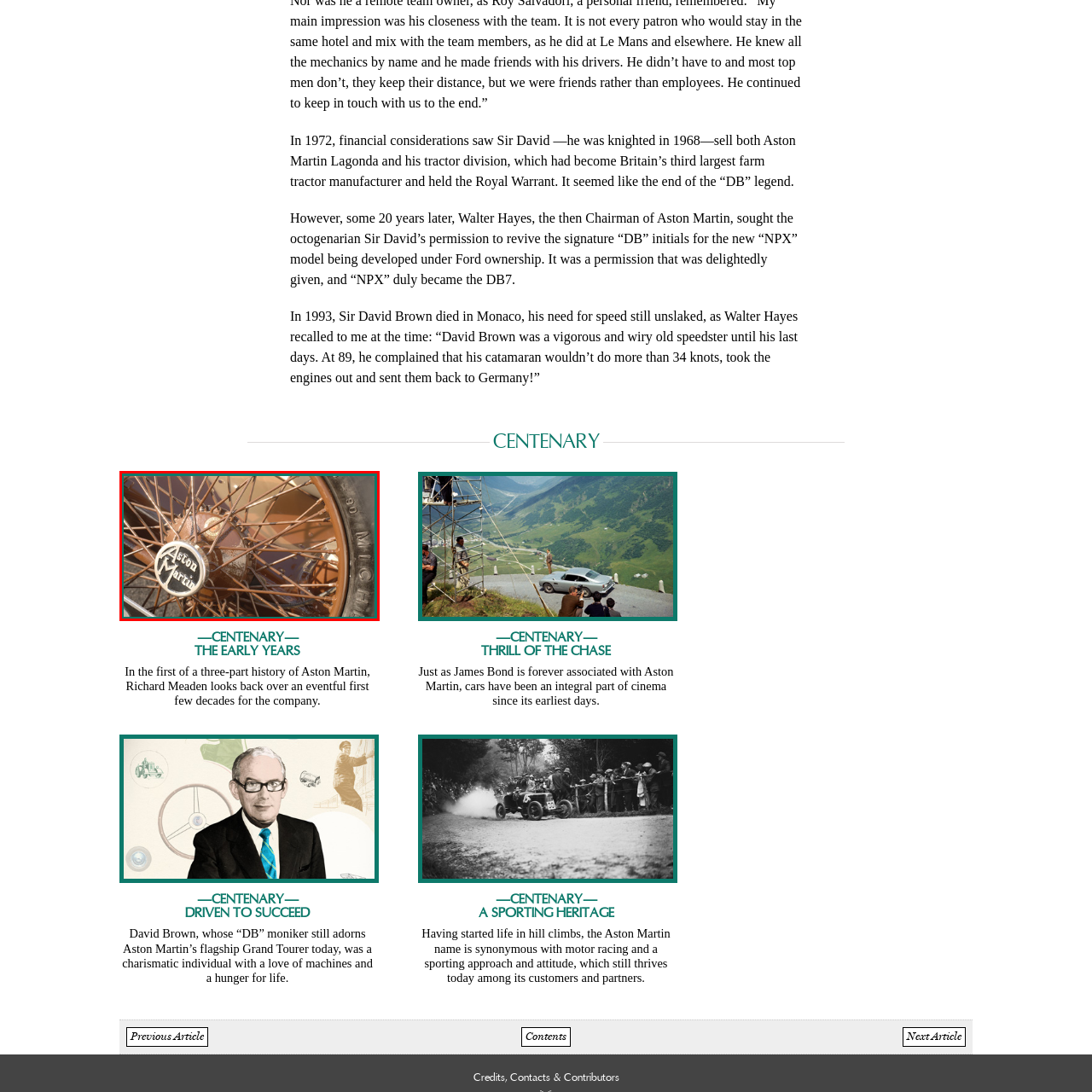What does the surrounding tire indicate? Focus on the image highlighted by the red bounding box and respond with a single word or a brief phrase.

Commitment to aesthetics and functionality